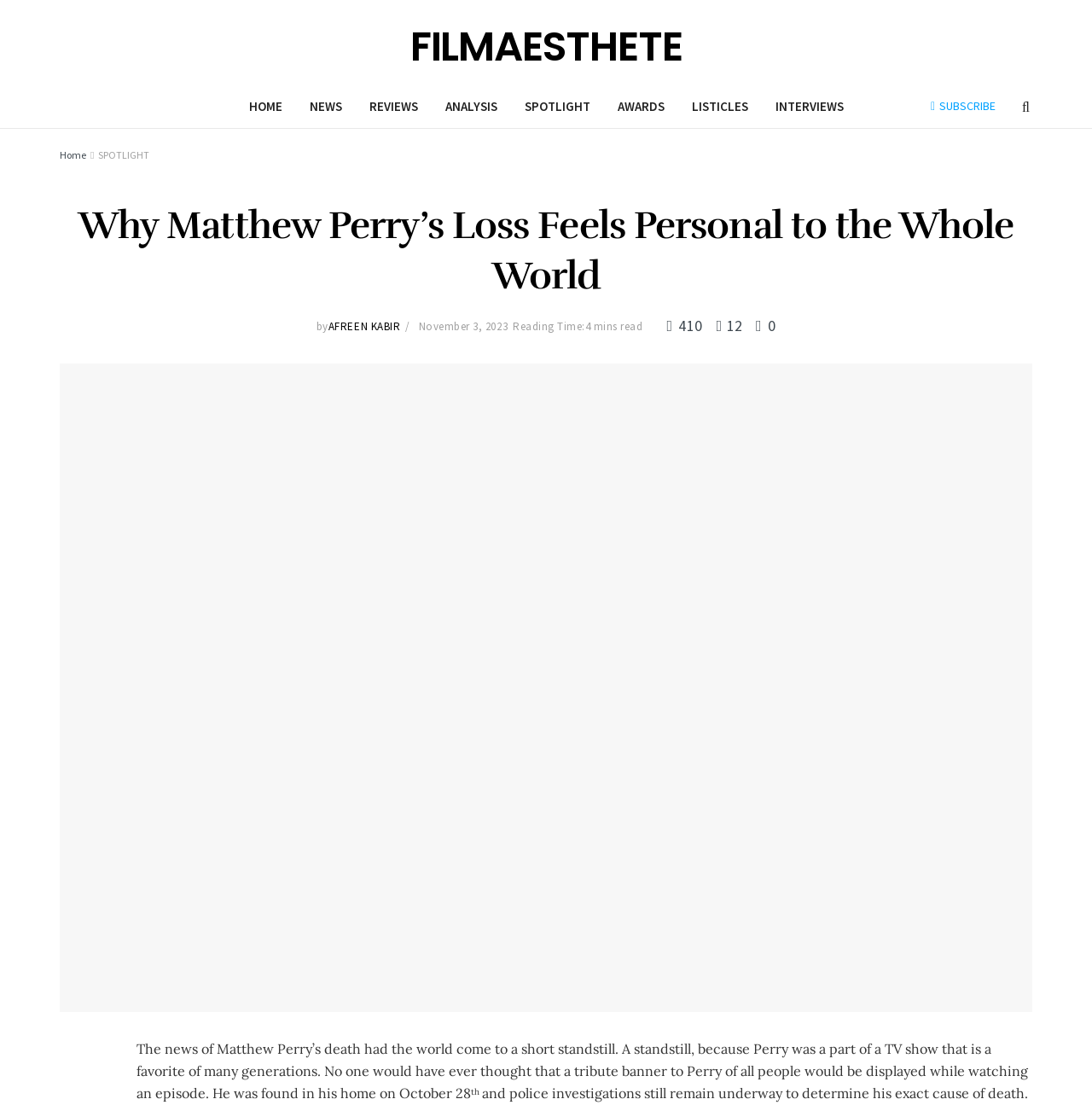Locate the primary headline on the webpage and provide its text.

Why Matthew Perry’s Loss Feels Personal to the Whole World